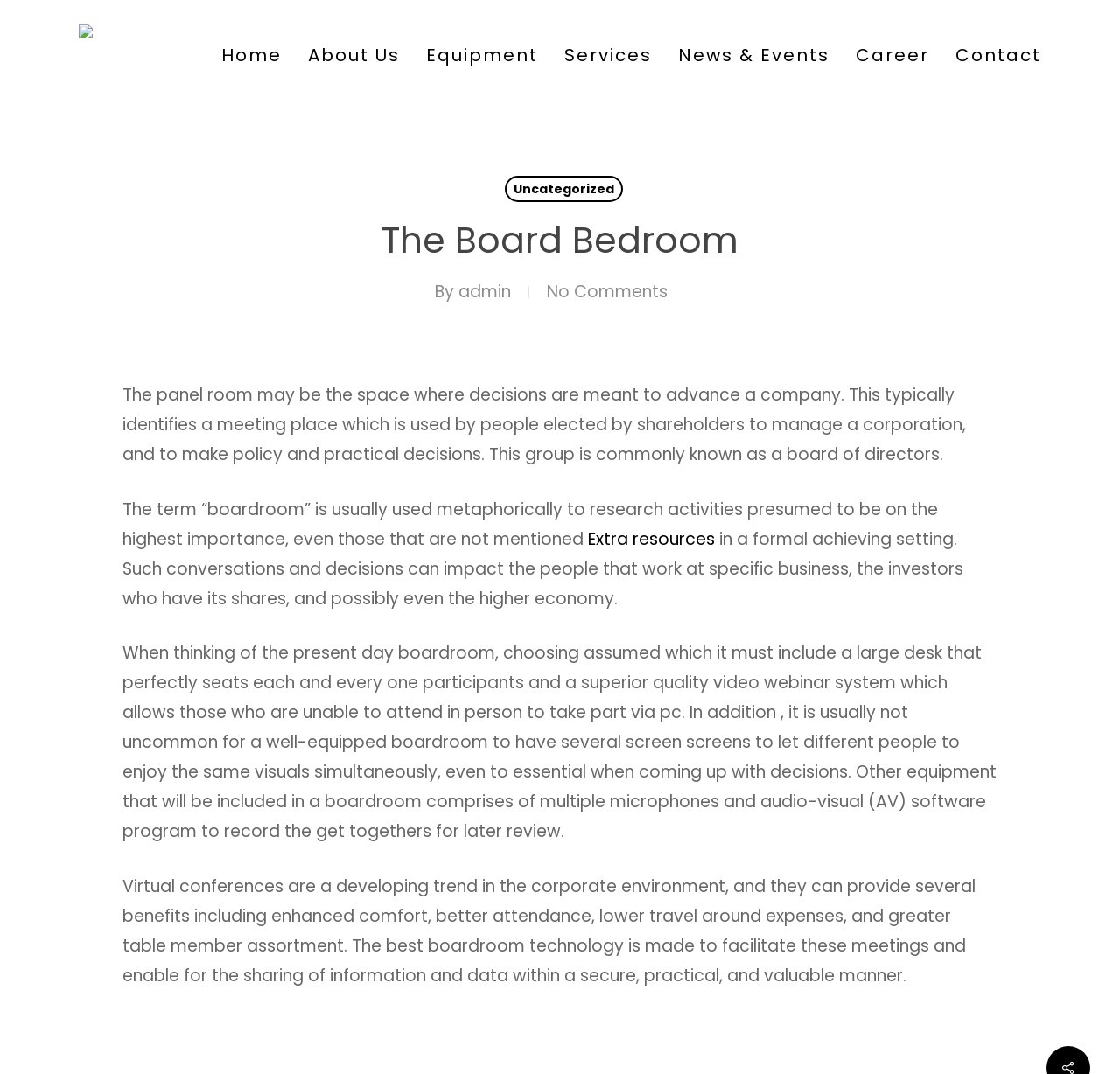Based on the element description Responsive Theme, identify the bounding box coordinates for the UI element. The coordinates should be in the format (top-left x, top-left y, bottom-right x, bottom-right y) and within the 0 to 1 range.

None